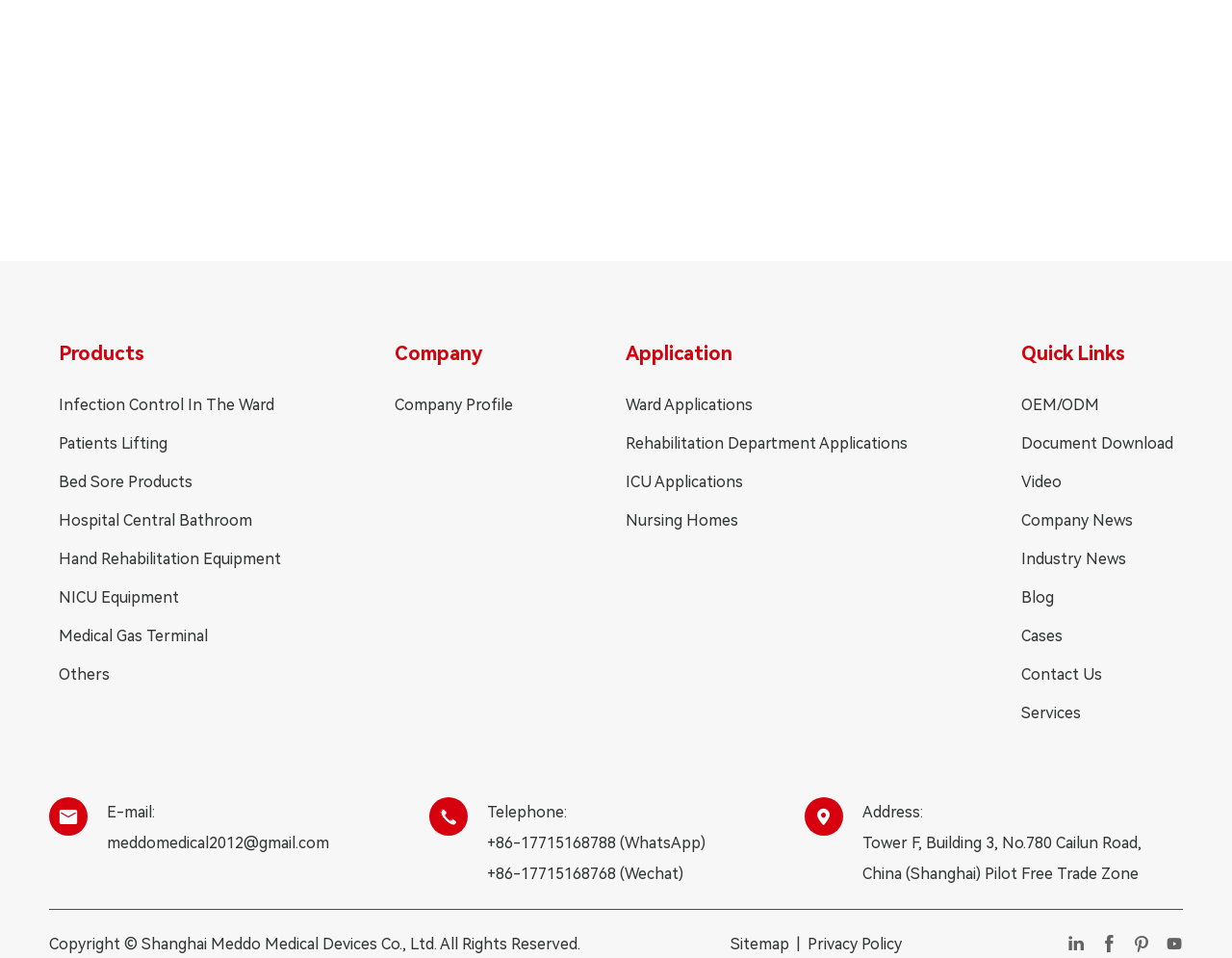Determine the bounding box coordinates of the UI element described below. Use the format (top-left x, top-left y, bottom-right x, bottom-right y) with floating point numbers between 0 and 1: +86-17715168788 (WhatsApp) +86-17715168768 (Wechat)

[0.395, 0.865, 0.572, 0.929]